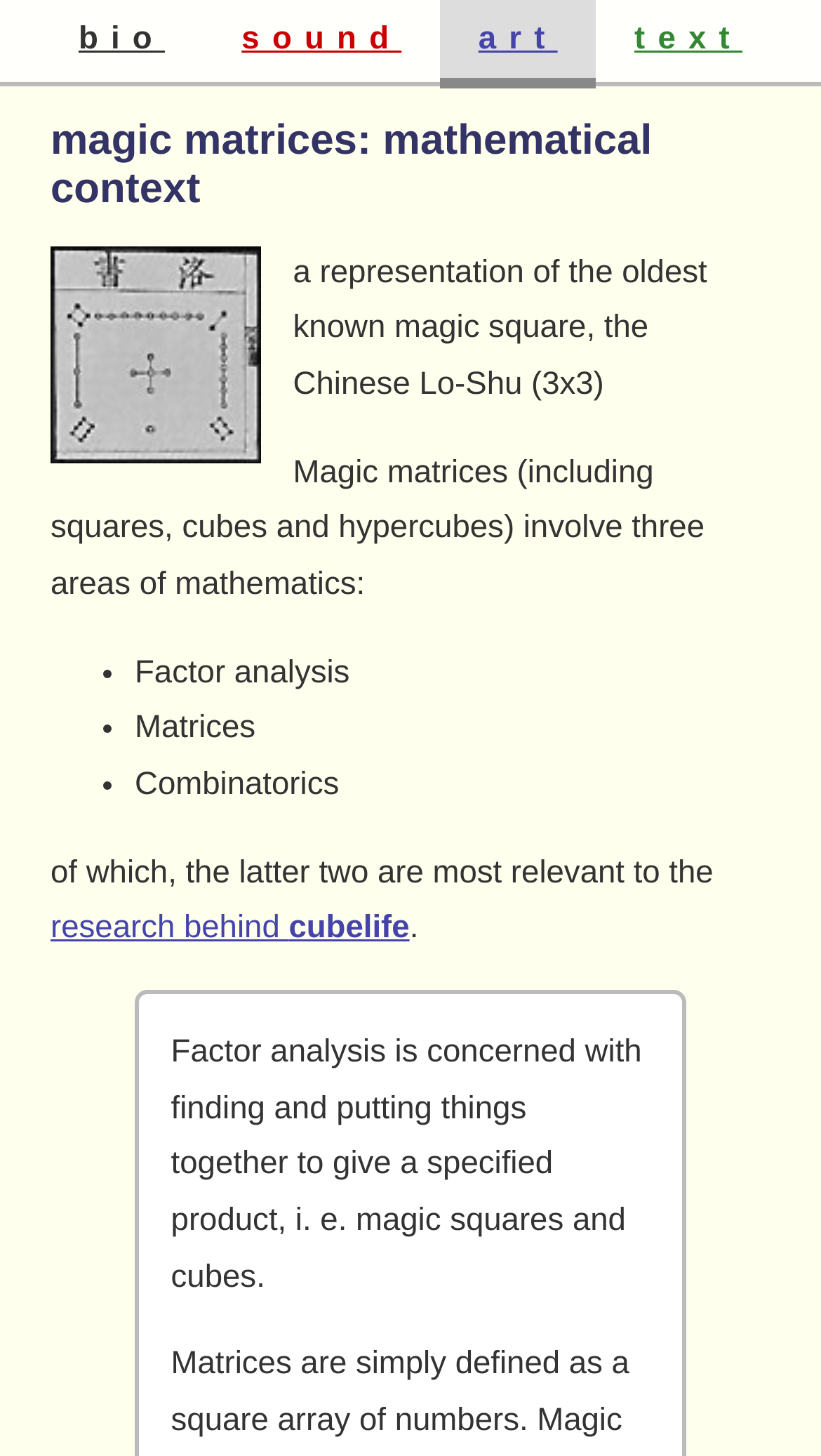Locate the bounding box coordinates of the UI element described by: "text". The bounding box coordinates should consist of four float numbers between 0 and 1, i.e., [left, top, right, bottom].

[0.726, 0.0, 0.951, 0.054]